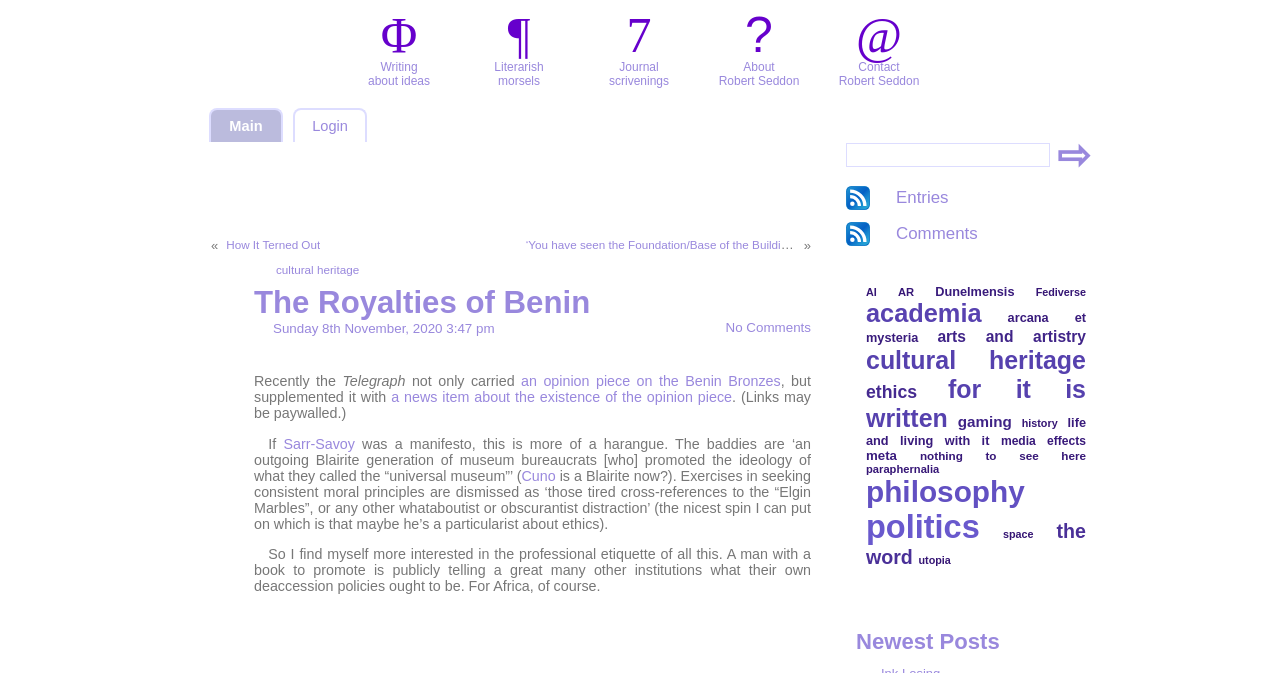Can you pinpoint the bounding box coordinates for the clickable element required for this instruction: "Click on 'cultural heritage'"? The coordinates should be four float numbers between 0 and 1, i.e., [left, top, right, bottom].

[0.216, 0.39, 0.281, 0.41]